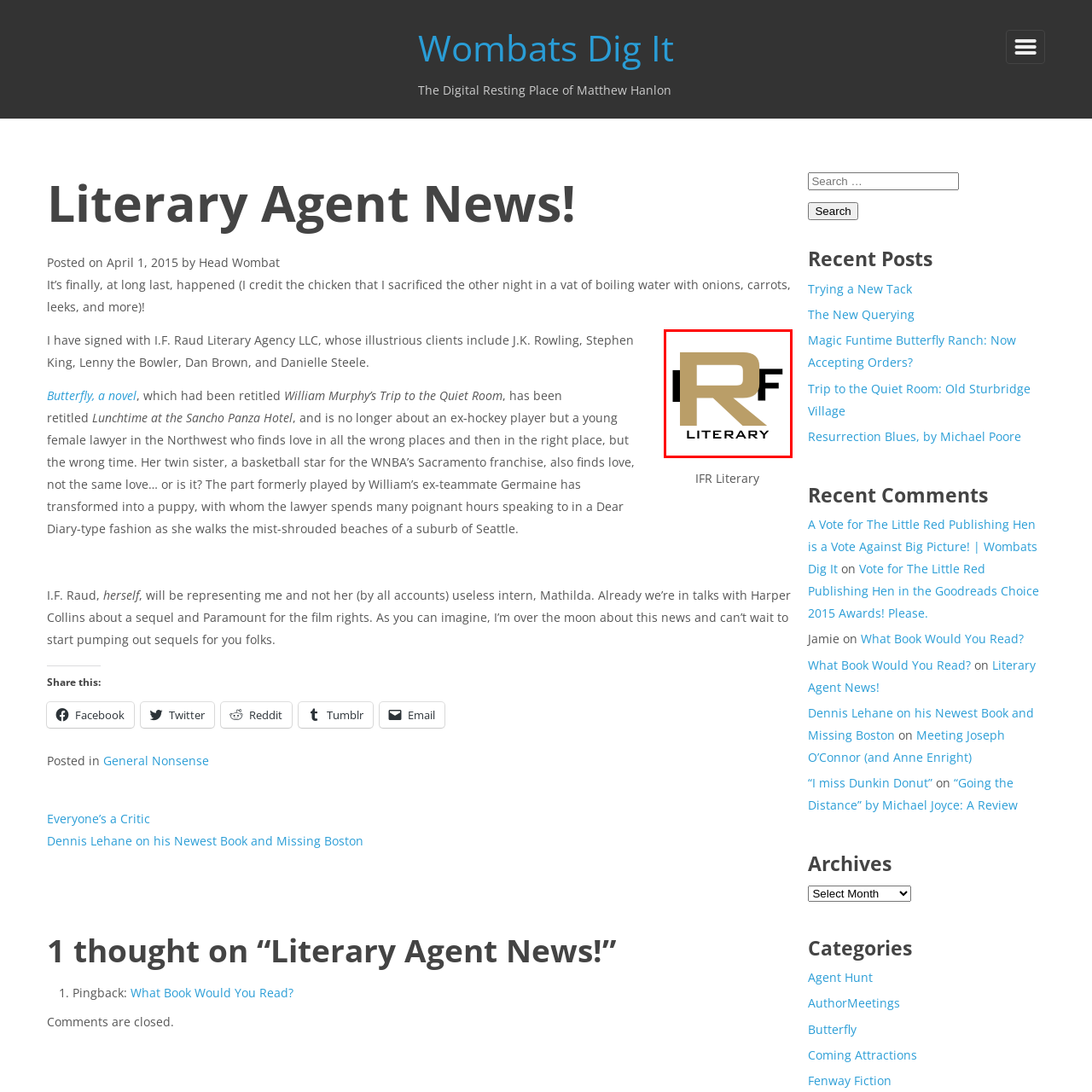Elaborate on all the details and elements present in the red-outlined area of the image.

The image showcases the logo of the I.F. Raud Literary Agency, characterized by bold lettering that emphasizes the agency's initials "IFR" in a striking font. Below the initials, the word "LITERARY" is displayed in a contrasting style. This logo represents the agency that has recently signed a new author, as highlighted in the accompanying article, marking a significant milestone in the author’s literary journey. The visual identity of the agency is designed to convey professionalism and creativity, reflecting its illustrious client roster, which includes notable authors such as J.K. Rowling and Stephen King.